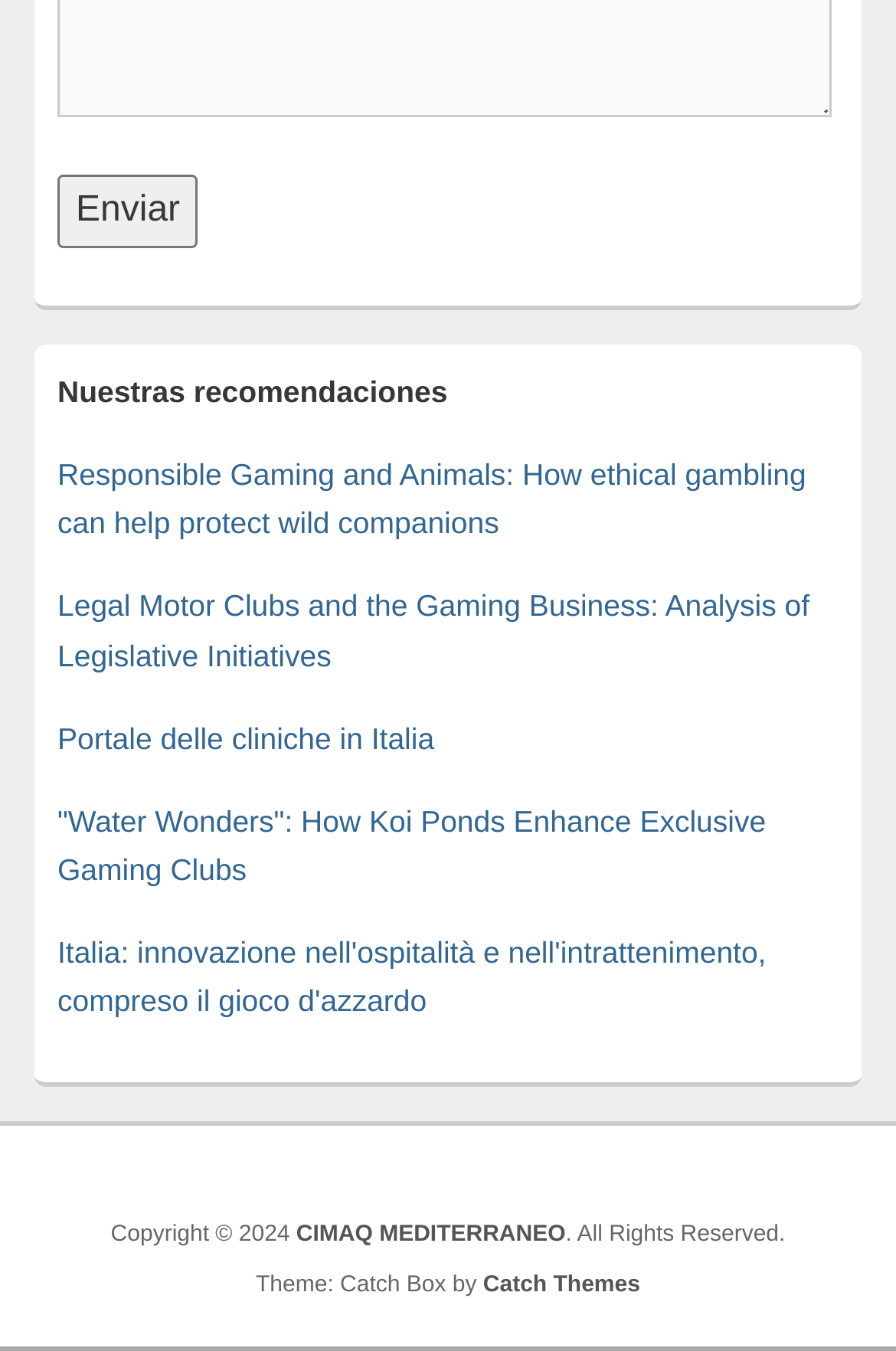Please provide the bounding box coordinates for the element that needs to be clicked to perform the following instruction: "Visit the CIMAQ MEDITERRANEO website". The coordinates should be given as four float numbers between 0 and 1, i.e., [left, top, right, bottom].

[0.331, 0.904, 0.631, 0.923]